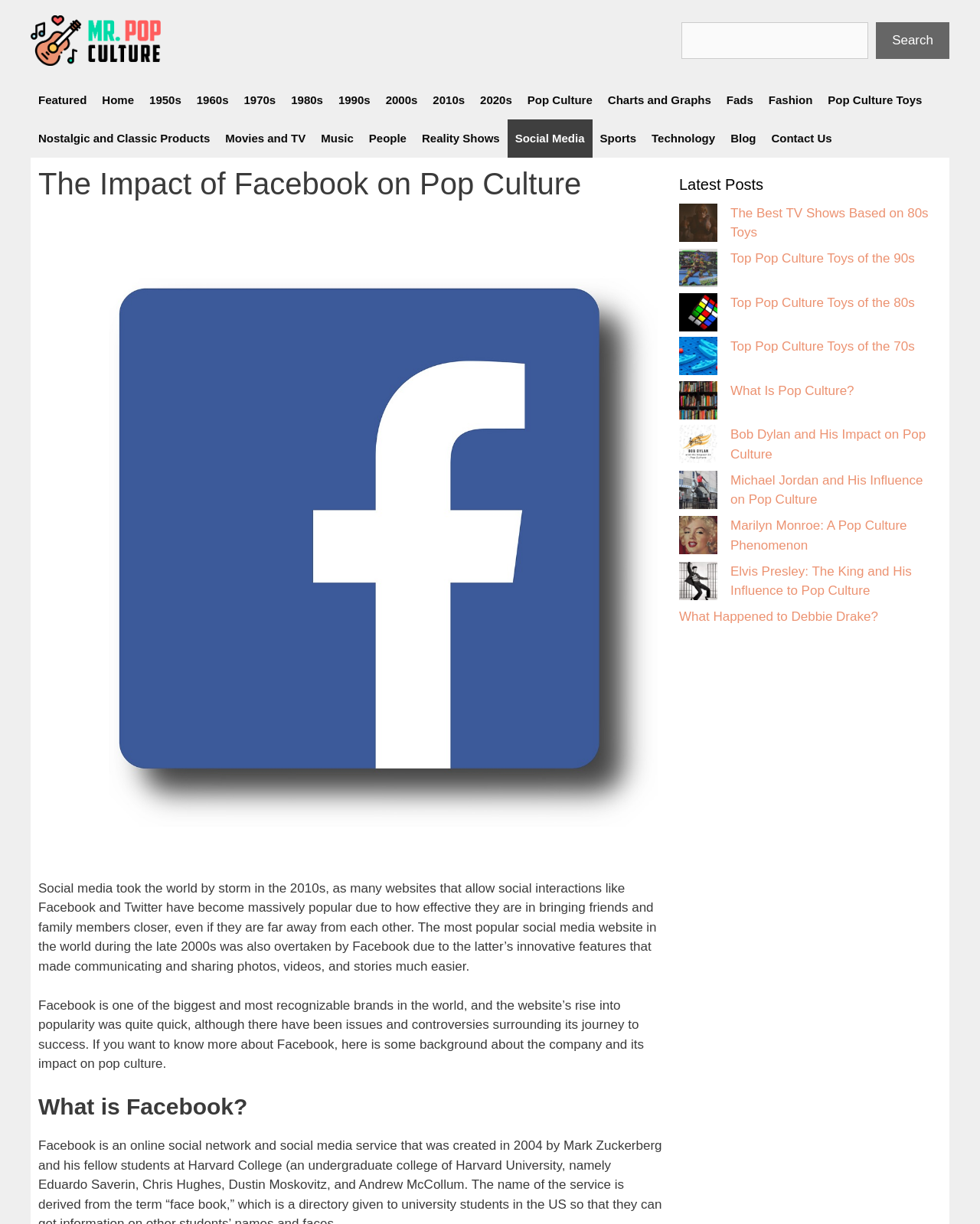Respond concisely with one word or phrase to the following query:
How many decades are listed in the primary navigation?

9